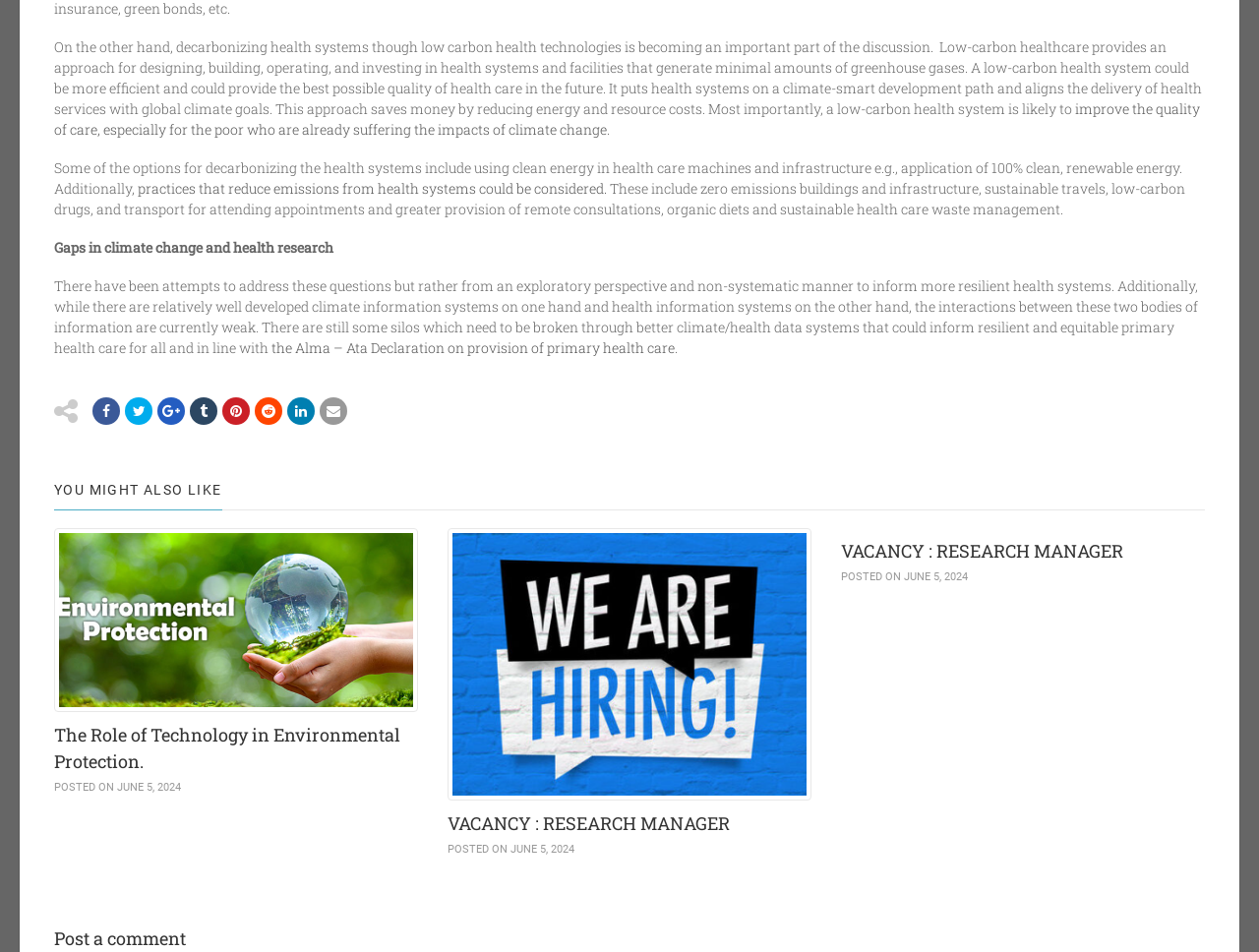Please identify the bounding box coordinates of the area I need to click to accomplish the following instruction: "click the icon to share on social media".

[0.073, 0.417, 0.095, 0.446]